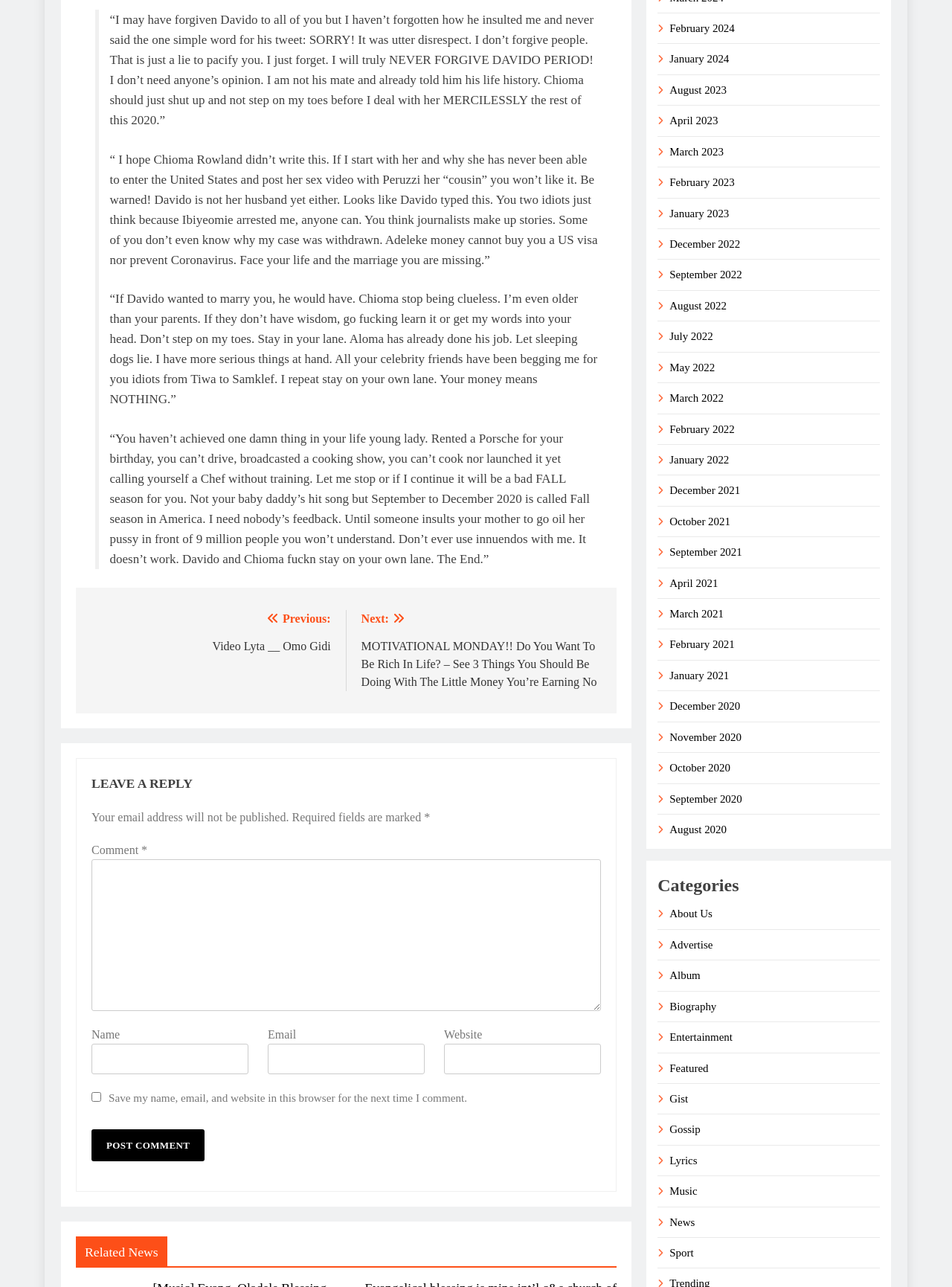Analyze the image and provide a detailed answer to the question: What is the function of the checkbox 'Save my name, email, and website in this browser for the next time I comment'?

The checkbox 'Save my name, email, and website in this browser for the next time I comment' allows users to save their name, email, and website information in the browser, so that they do not need to re-enter this information when commenting on the website in the future.